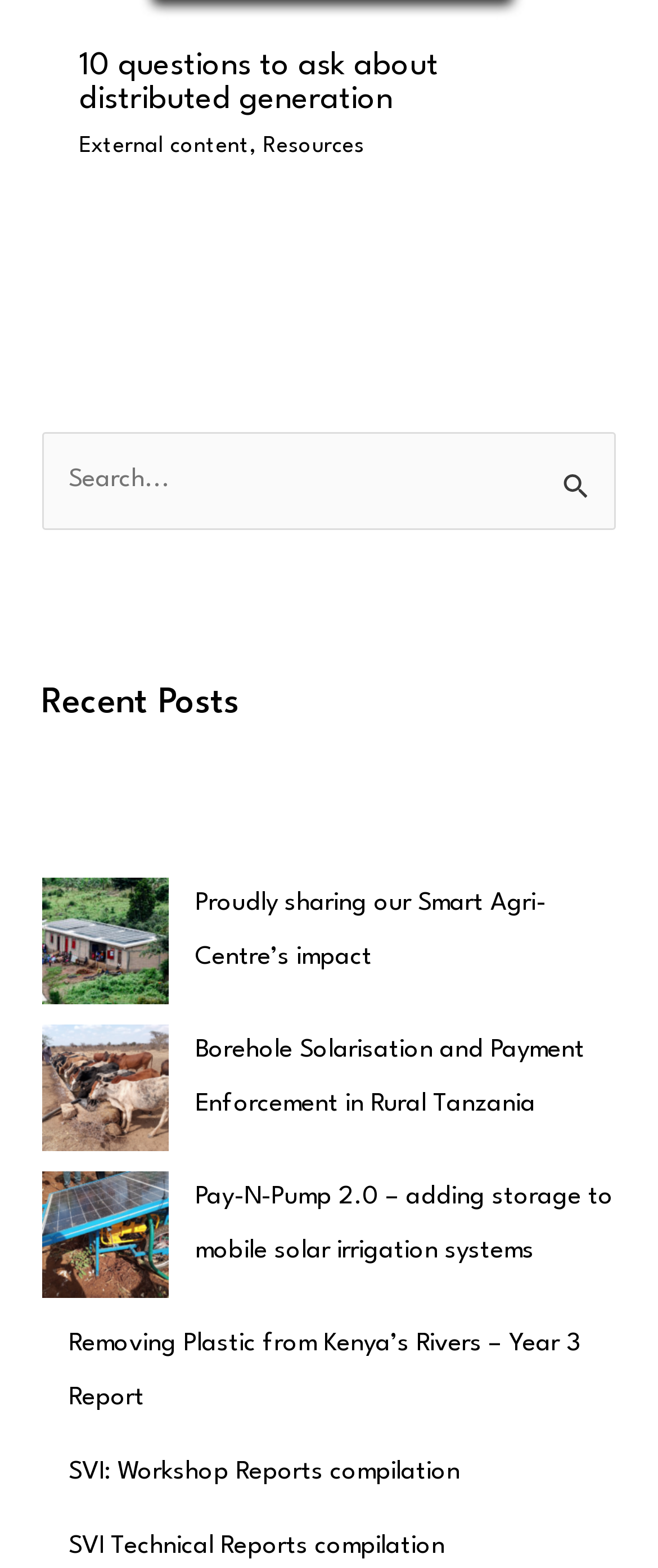Find the bounding box coordinates for the area you need to click to carry out the instruction: "Explore external content". The coordinates should be four float numbers between 0 and 1, indicated as [left, top, right, bottom].

[0.121, 0.086, 0.38, 0.1]